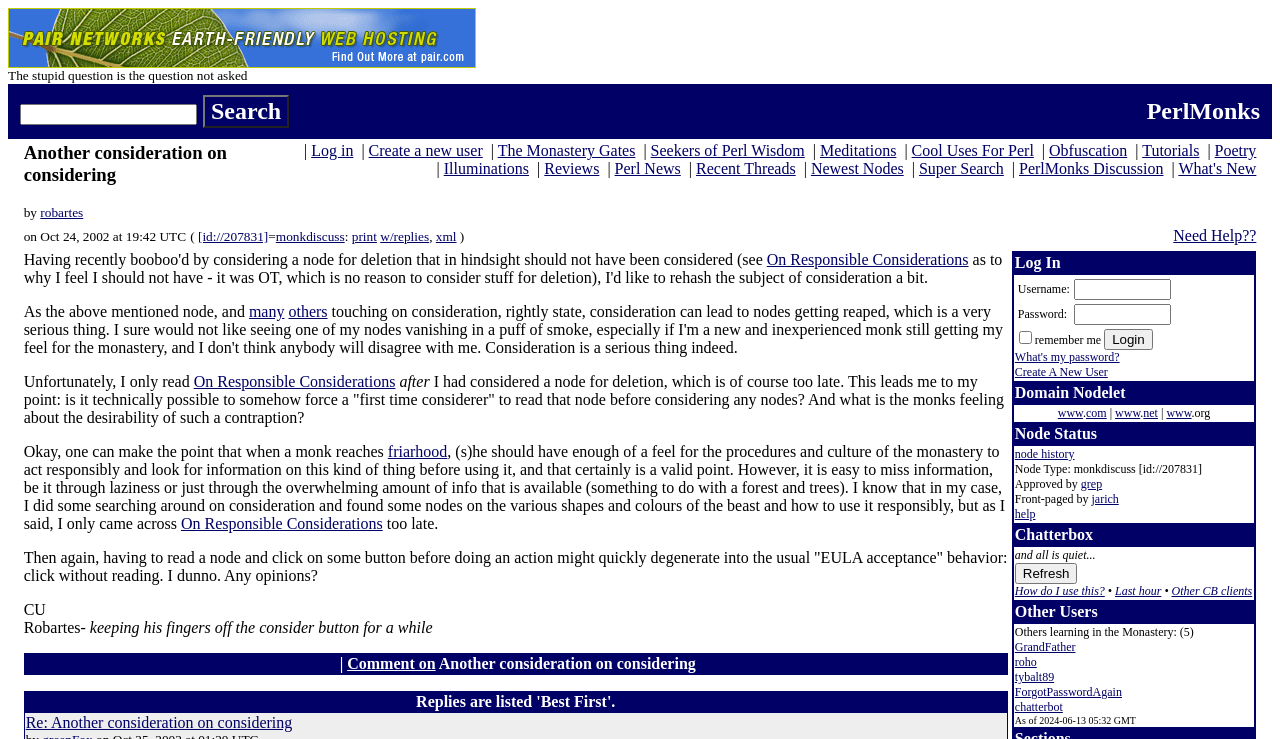What is the purpose of the 'Consider' button?
Please respond to the question with a detailed and well-explained answer.

The purpose of the 'Consider' button can be inferred from the context of the node and the surrounding elements. The node is discussing the responsible use of the 'Consider' feature, and the button is likely used to mark a node as considered.